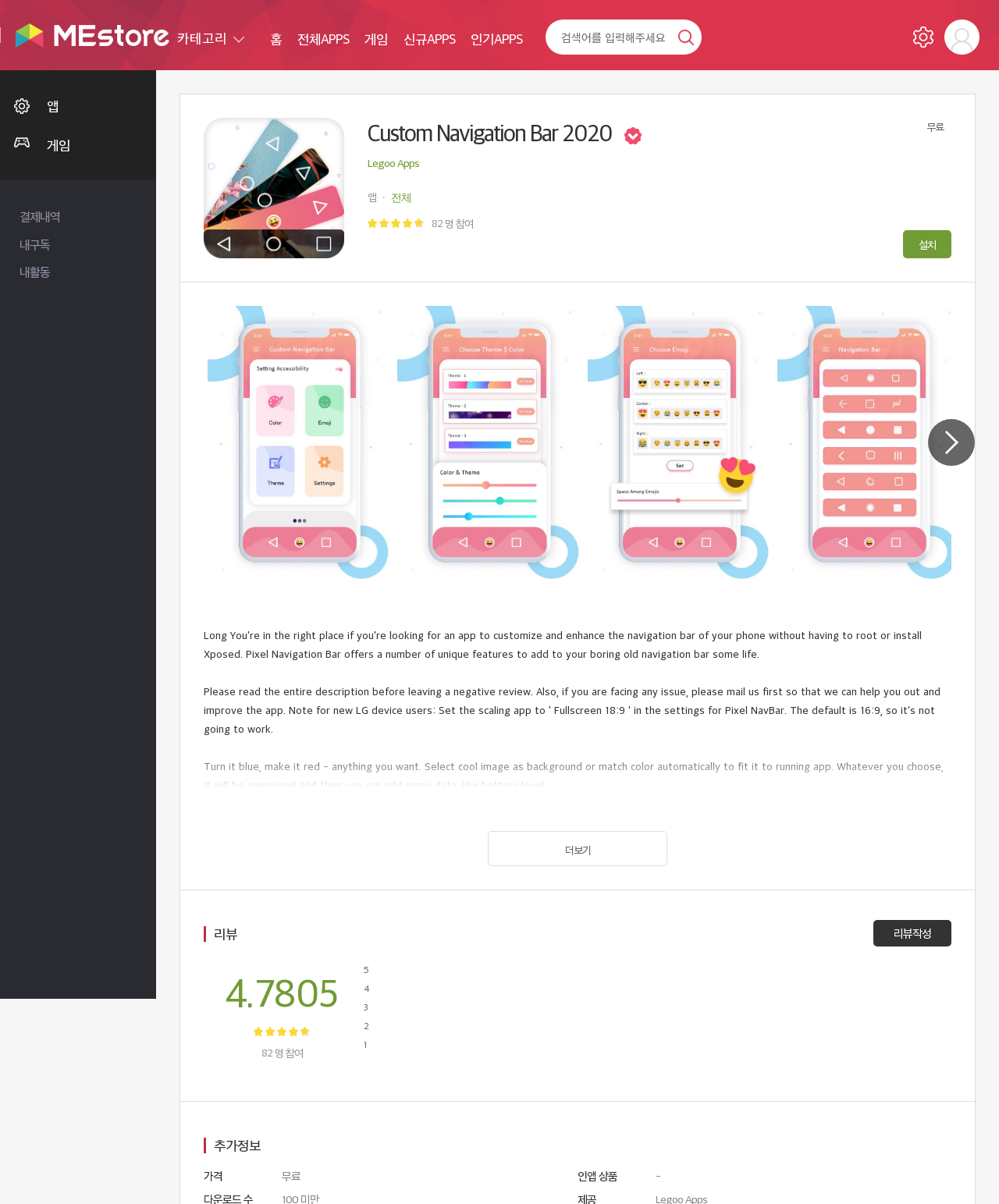Determine the bounding box coordinates of the clickable element to complete this instruction: "Read the reviews". Provide the coordinates in the format of four float numbers between 0 and 1, [left, top, right, bottom].

[0.214, 0.768, 0.238, 0.782]